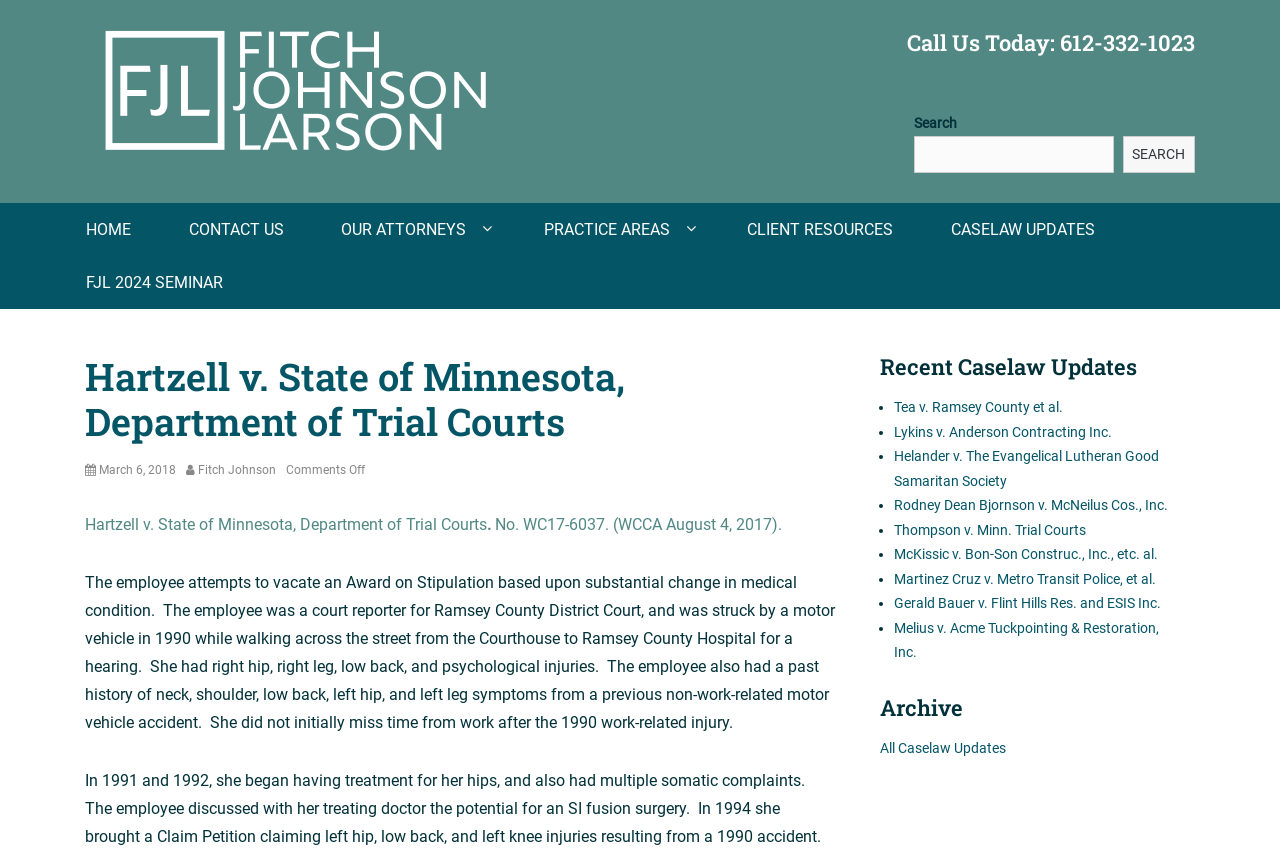Provide a brief response to the question using a single word or phrase: 
How many caselaw updates are listed?

10